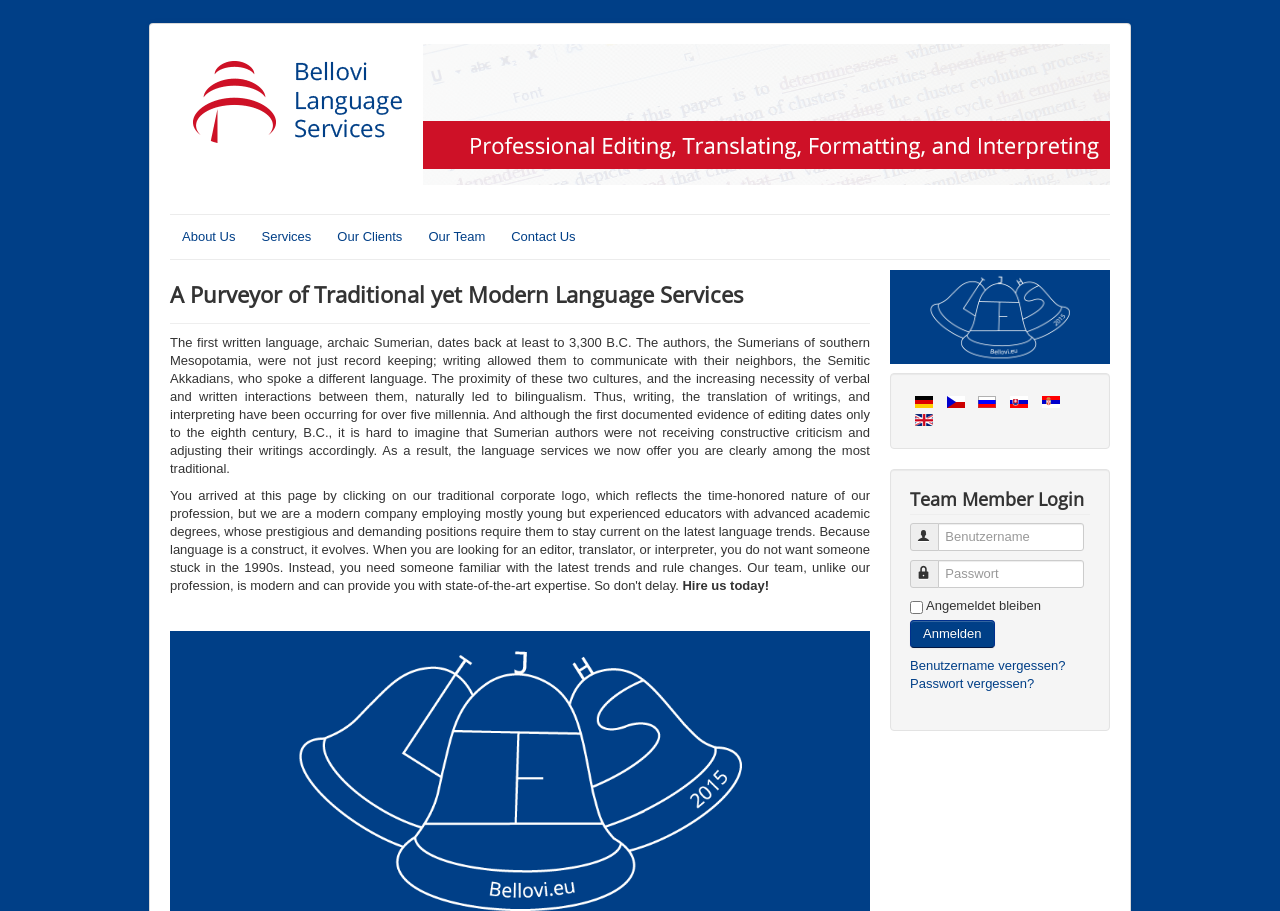What is the topic of the introductory text?
Based on the screenshot, answer the question with a single word or phrase.

History of language services